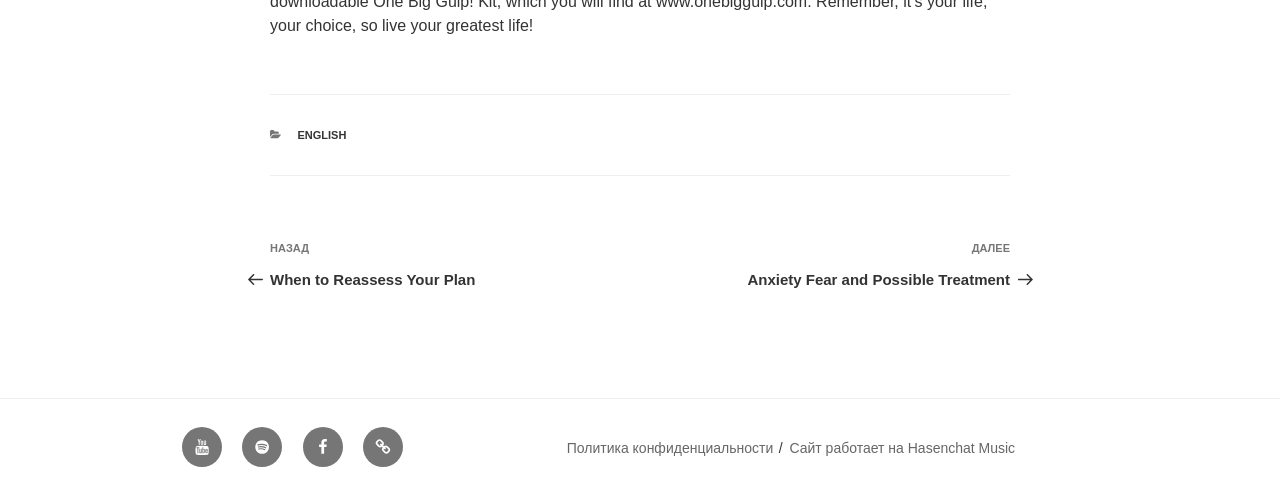Find the bounding box coordinates for the element described here: "Политика конфиденциальности".

[0.443, 0.887, 0.604, 0.919]